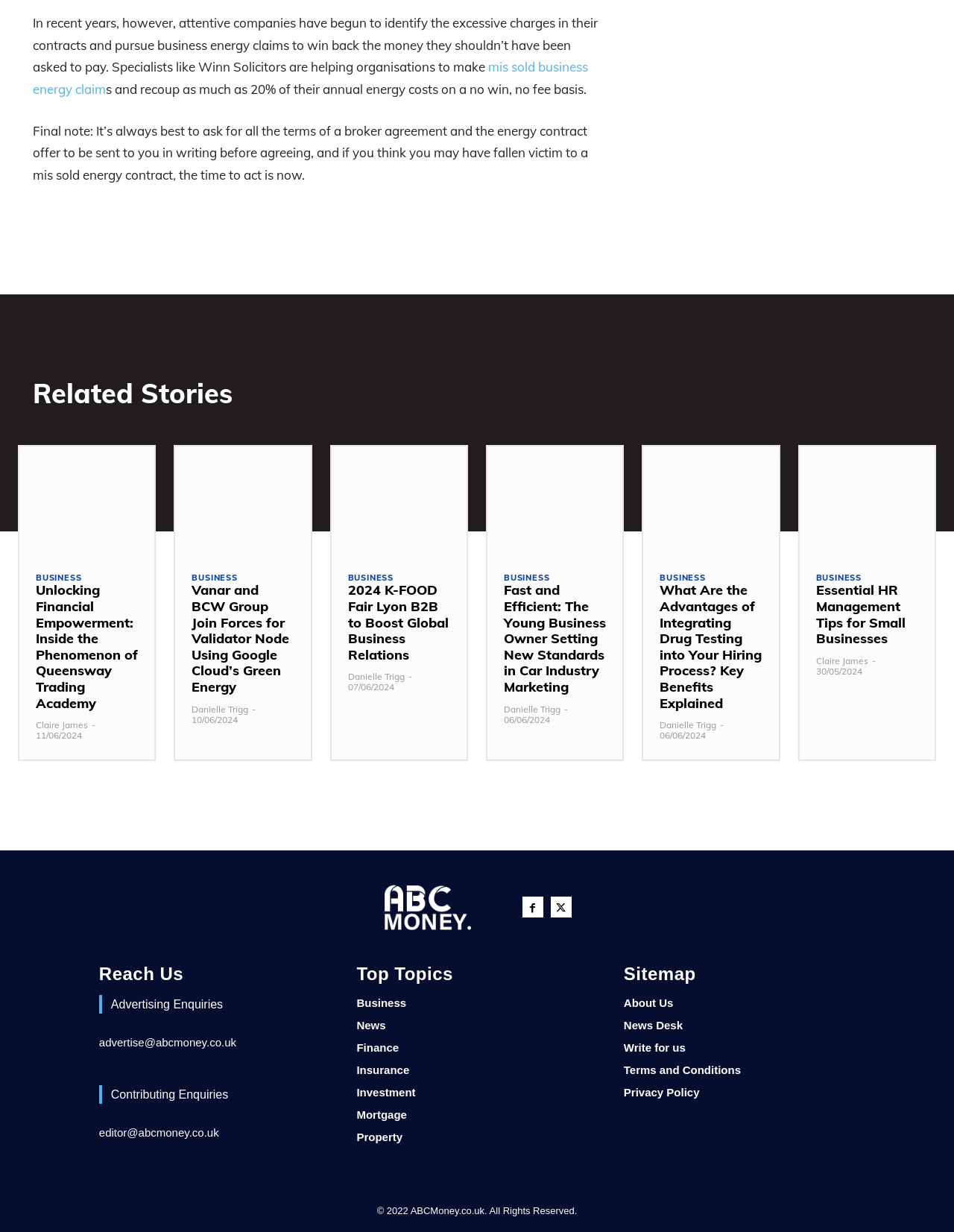Can you show the bounding box coordinates of the region to click on to complete the task described in the instruction: "Visit the 'Business' section"?

[0.038, 0.466, 0.085, 0.473]